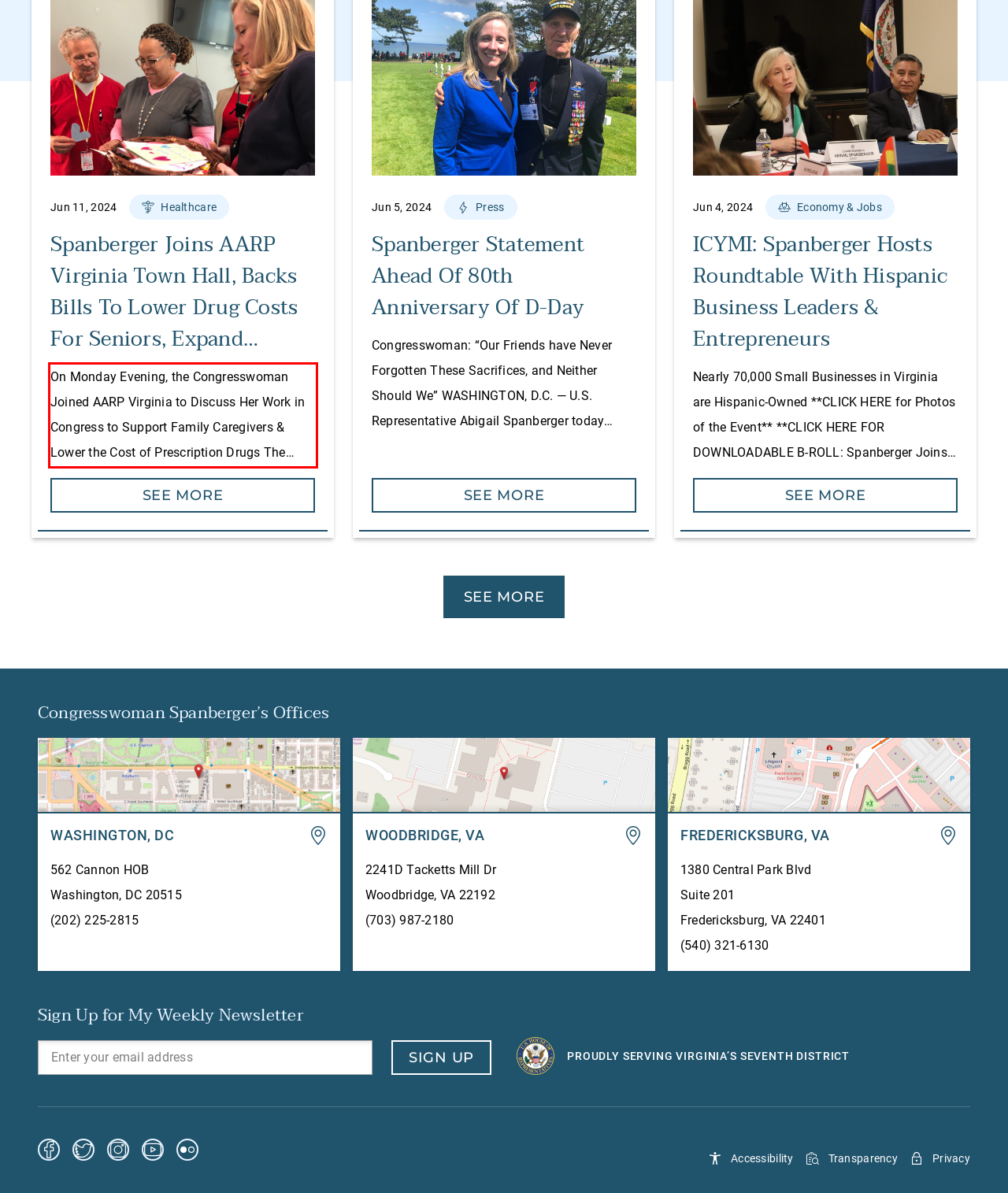View the screenshot of the webpage and identify the UI element surrounded by a red bounding box. Extract the text contained within this red bounding box.

On Monday Evening, the Congresswoman Joined AARP Virginia to Discuss Her Work in Congress to Support Family Caregivers & Lower the Cost of Prescription Drugs The Congresswoman Also Backed Four Bills Requiring Medicare to Cover Dental, Vision, & Hearing Services; Disincentivize Pharmacy Benefit Managers (PBMs) From Raising Drug Prices for Beneficiaries; Support Caregivers; Improve Coordination […]